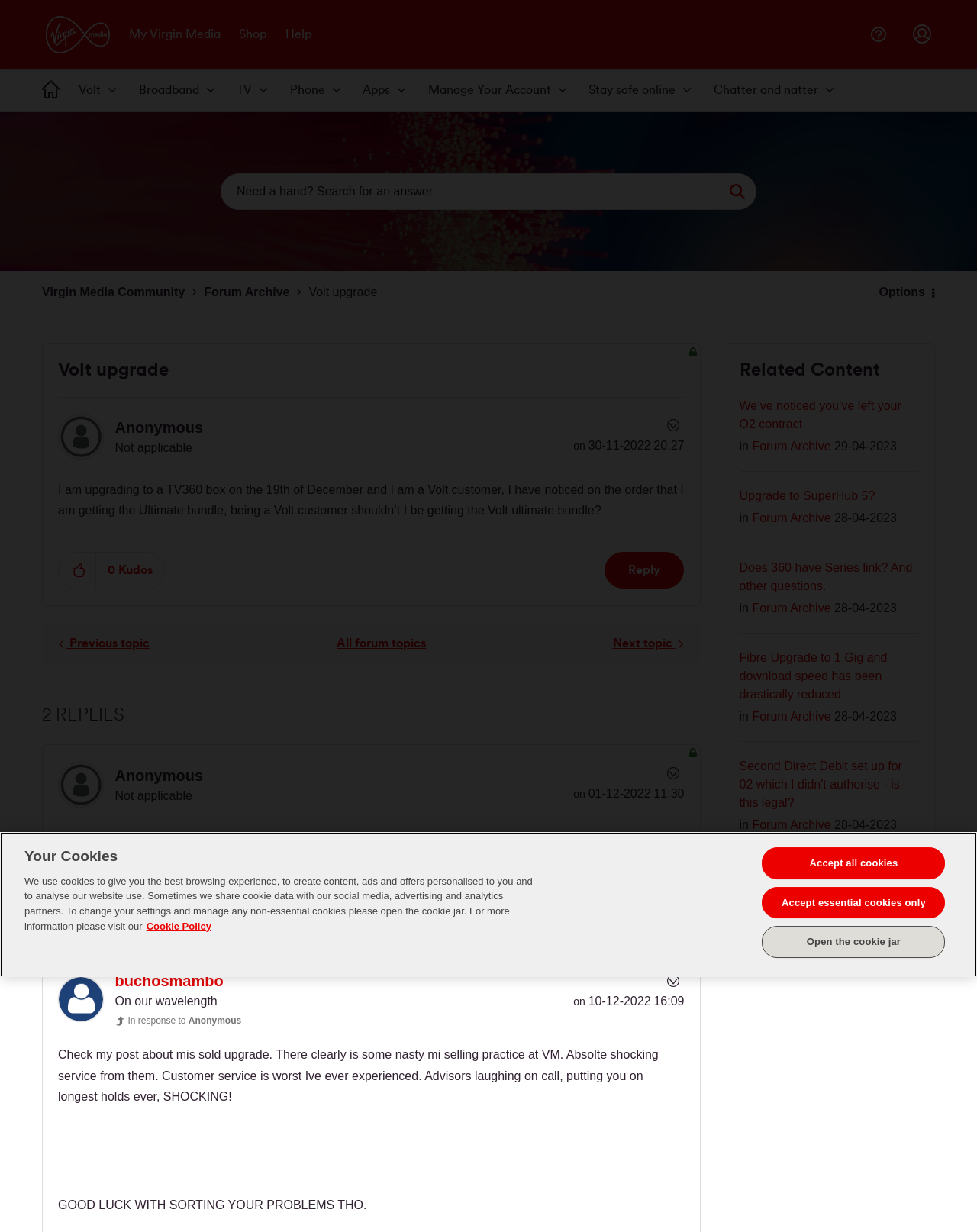Can you find the bounding box coordinates for the UI element given this description: "Community"? Provide the coordinates as four float numbers between 0 and 1: [left, top, right, bottom].

[0.043, 0.061, 0.062, 0.086]